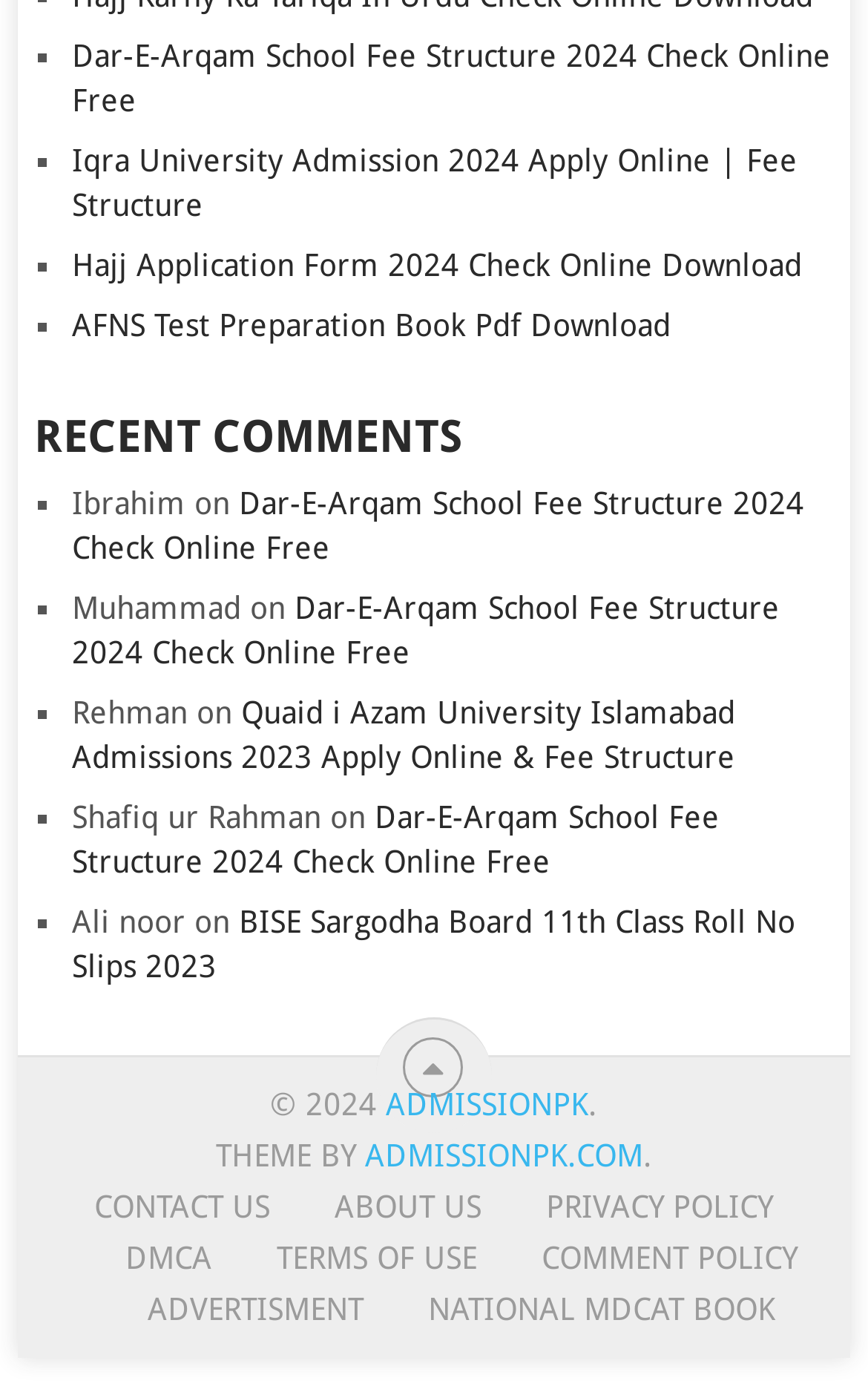Find the bounding box coordinates of the element you need to click on to perform this action: 'View recent comments'. The coordinates should be represented by four float values between 0 and 1, in the format [left, top, right, bottom].

[0.039, 0.297, 0.961, 0.329]